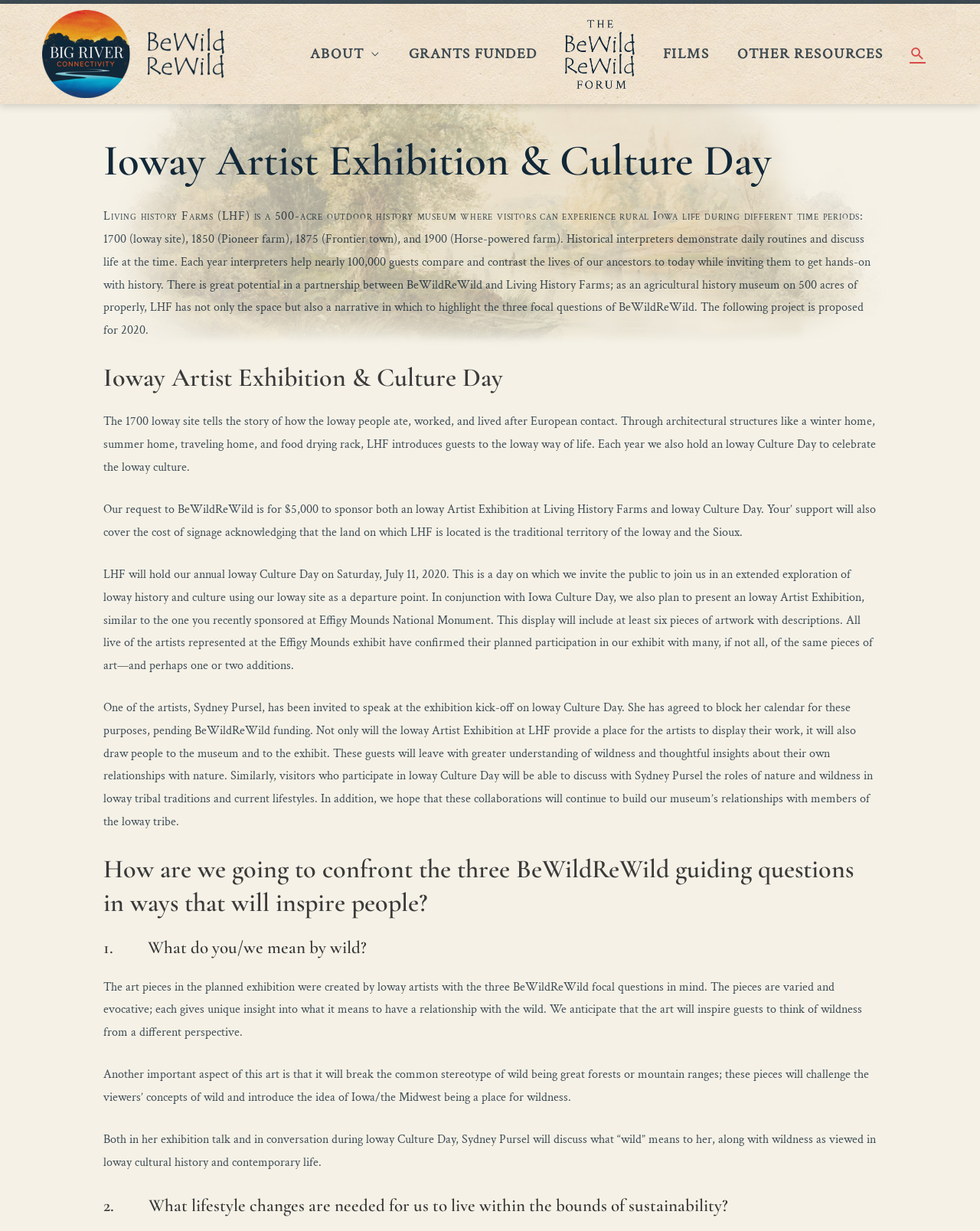Illustrate the webpage's structure and main components comprehensively.

The webpage is about Living History Farms (LHF), a 500-acre outdoor history museum in Iowa, and its partnership with BeWildReWild. At the top of the page, there is a link to "BeWildReWild & Big River Connectivity" accompanied by an image. Below this, there is a navigation menu with links to "ABOUT", "GRANTS FUNDED", "THE BEWILDREWILD FORUM", "FILMS", "OTHER RESOURCES", and a search icon.

The main content of the page is divided into sections, each with a heading. The first section introduces Living History Farms, describing it as a museum where visitors can experience rural Iowa life during different time periods. The text explains that historical interpreters demonstrate daily routines and discuss life at the time, and that the museum has a great potential for partnership with BeWildReWild.

The next section focuses on the 1700 Ioway site, which tells the story of how the Ioway people lived after European contact. The text describes the architectural structures and the annual Ioway Culture Day celebration.

The following section discusses a proposal for a project in 2020, which includes an Ioway Artist Exhibition and Ioway Culture Day. The exhibition will feature at least six pieces of artwork with descriptions, and one of the artists, Sydney Pursel, will speak at the exhibition kick-off. The text explains that the project aims to inspire people to think about wildness and their relationships with nature.

The final sections of the page address the three BeWildReWild guiding questions. The first question, "What do you/we mean by wild?", is explored through the art pieces in the exhibition, which give unique insights into what it means to have a relationship with the wild. The second question, "What lifestyle changes are needed for us to live within the bounds of sustainability?", is not explicitly addressed in the provided text.